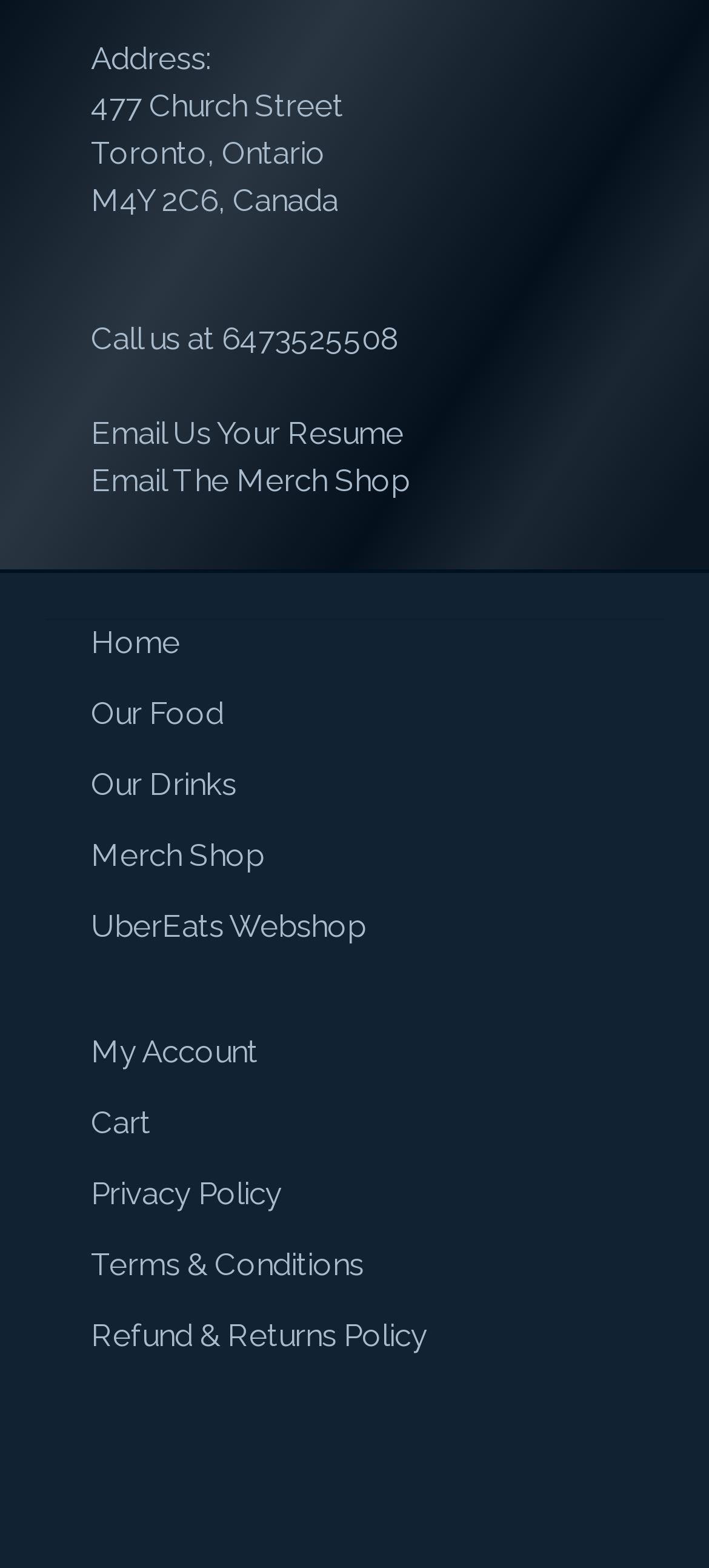Use a single word or phrase to answer this question: 
What is the last navigation link?

Refund & Returns Policy